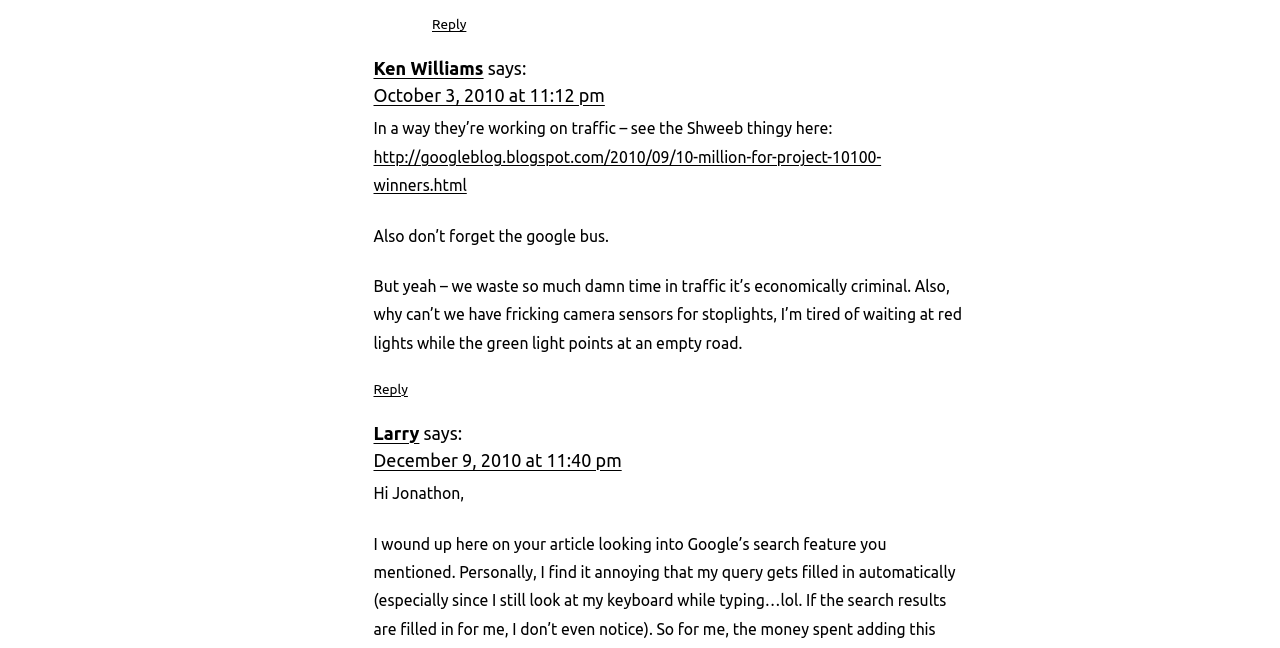How many comments are there in this article?
Using the visual information from the image, give a one-word or short-phrase answer.

2